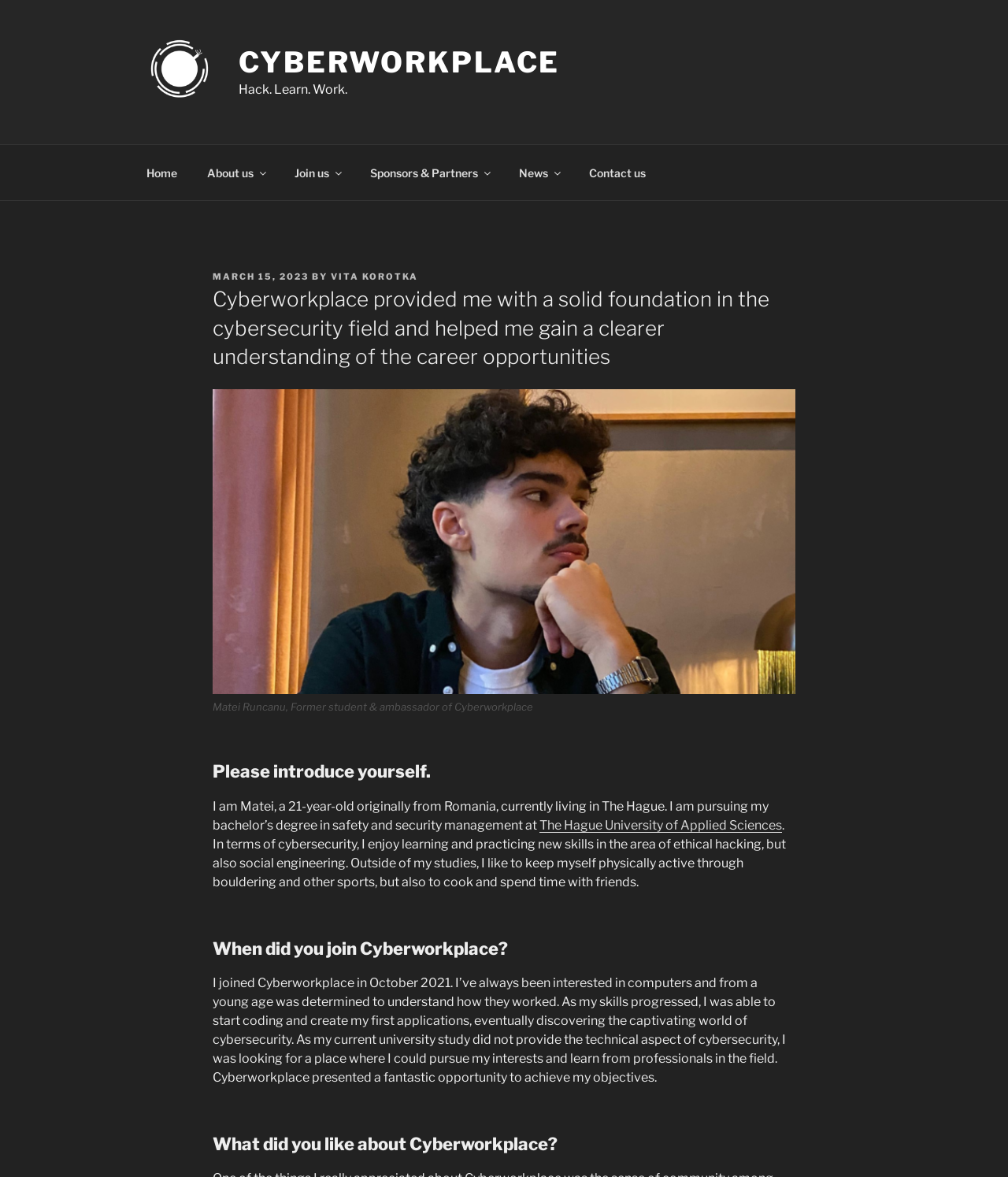Provide the bounding box coordinates for the UI element that is described as: "Sponsors & Partners".

[0.353, 0.13, 0.498, 0.163]